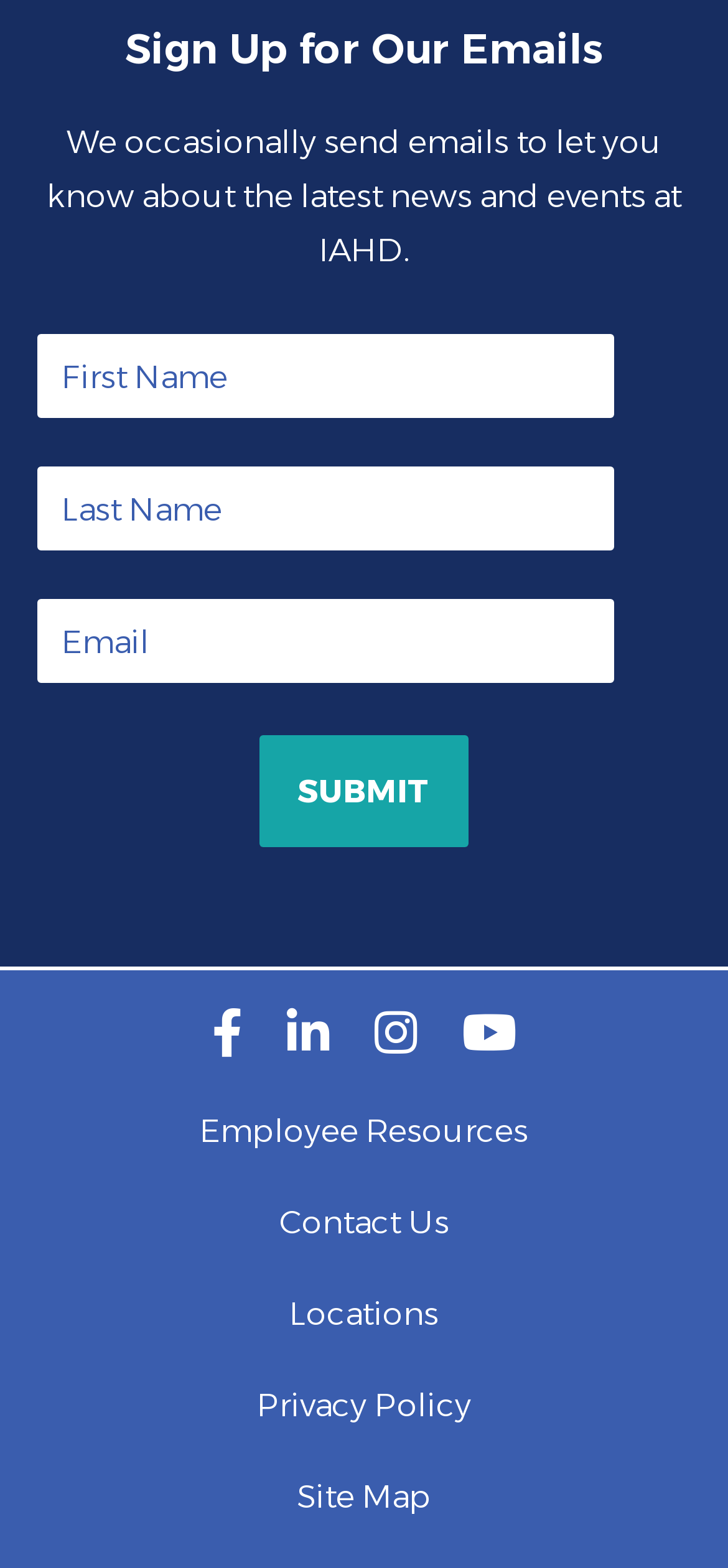Please give a concise answer to this question using a single word or phrase: 
What is the purpose of this webpage?

Sign up for emails